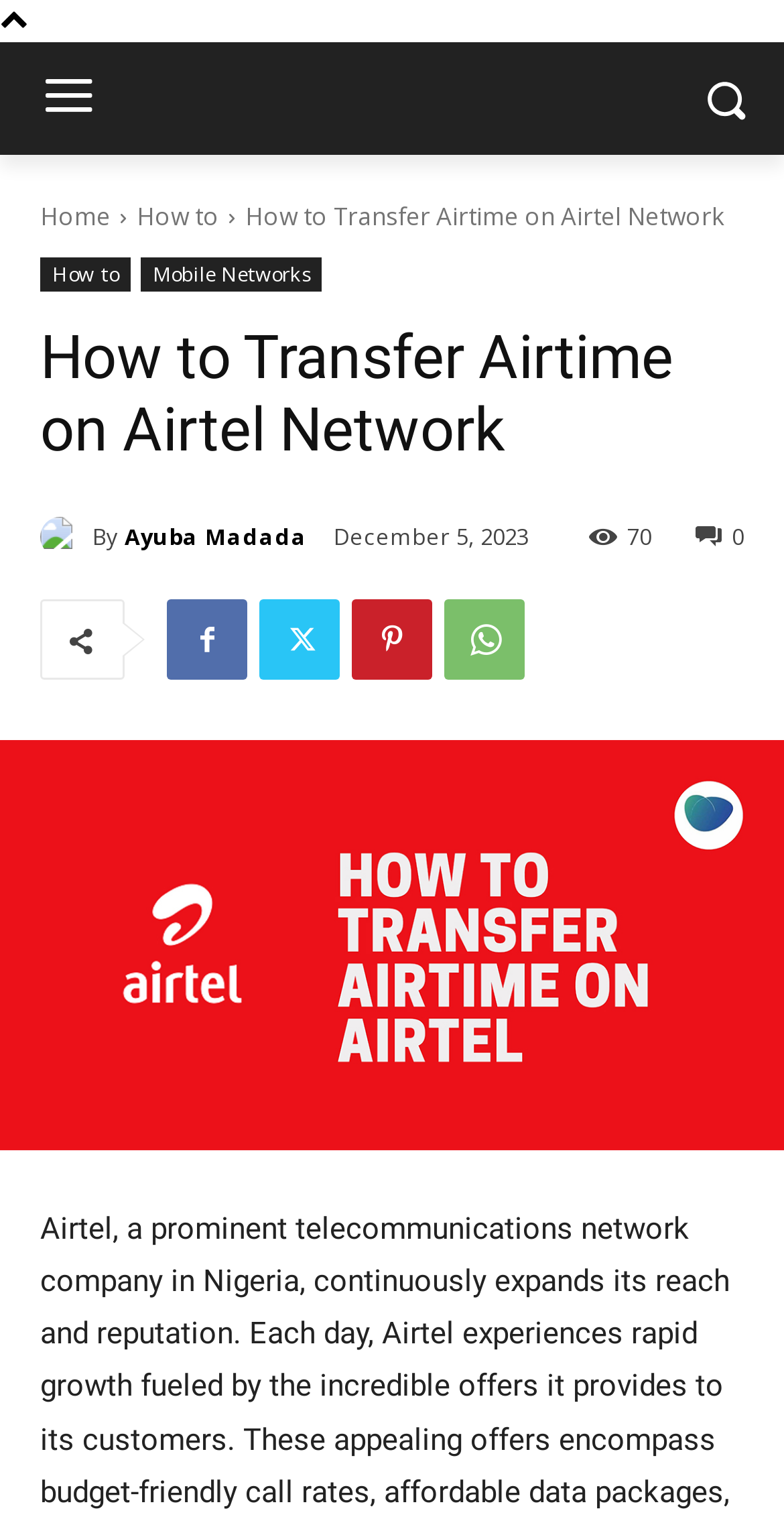What is the author of the article?
Provide a one-word or short-phrase answer based on the image.

Ayuba Madada